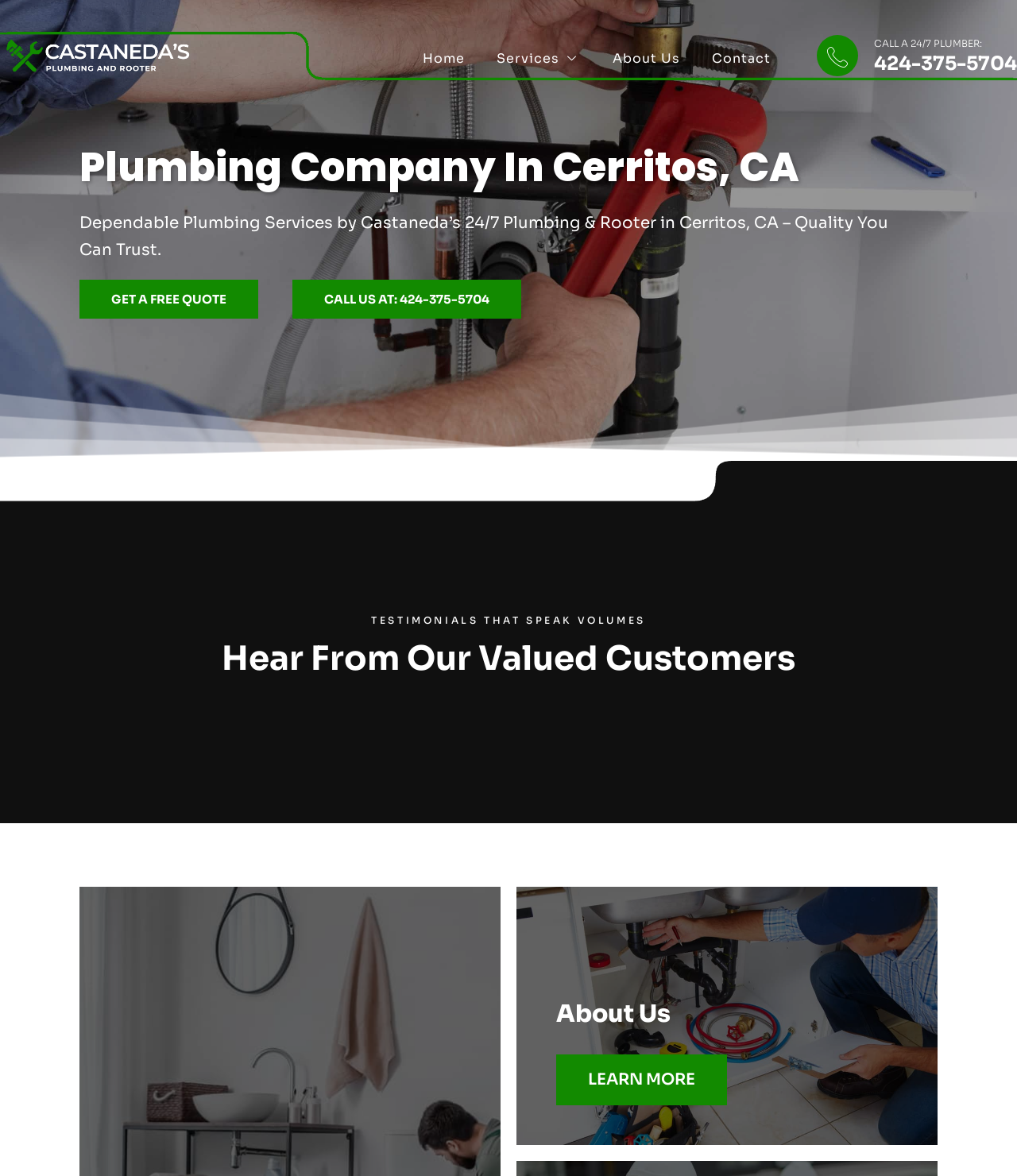What is the phone number to call a 24/7 plumber?
Refer to the image and respond with a one-word or short-phrase answer.

424-375-5704